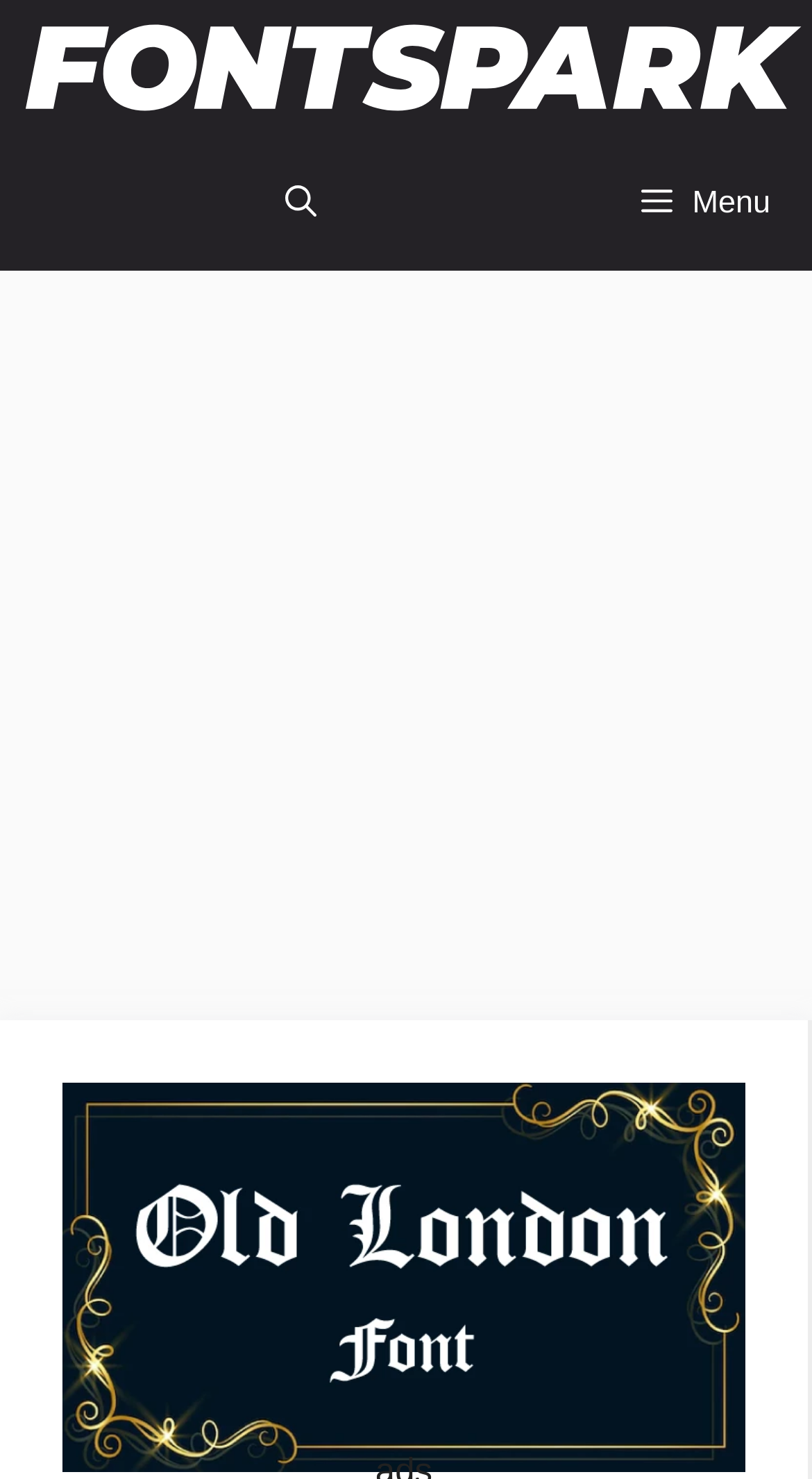Please analyze the image and give a detailed answer to the question:
What is the purpose of the button with the text 'Menu'?

The button with the text 'Menu' has an attribute 'expanded: False' and 'controls: primary-menu', which implies that it is used to open a menu, likely a navigation menu.